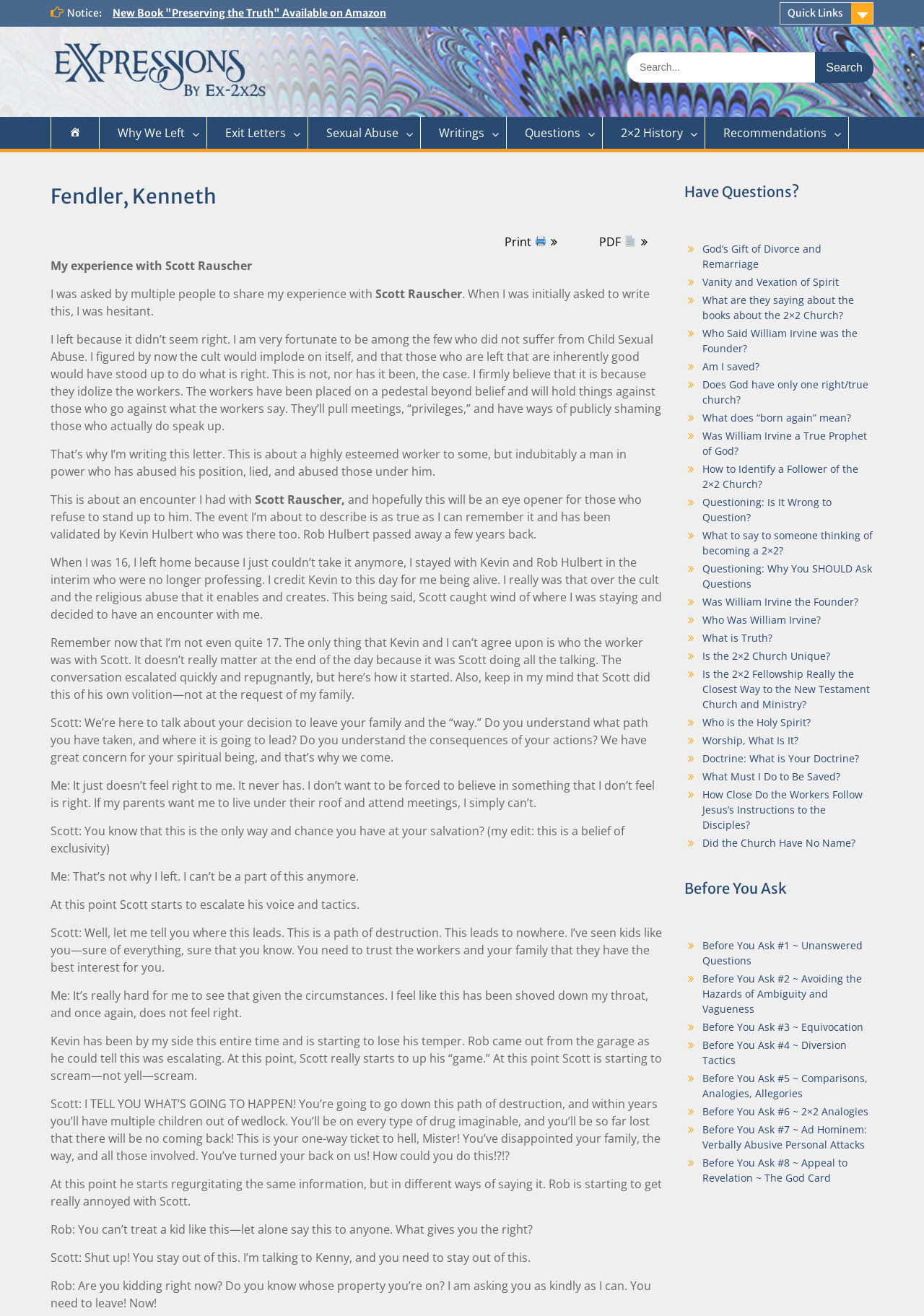What is the topic of the links listed under 'Have Questions?'
From the image, provide a succinct answer in one word or a short phrase.

2x2 church and Christianity